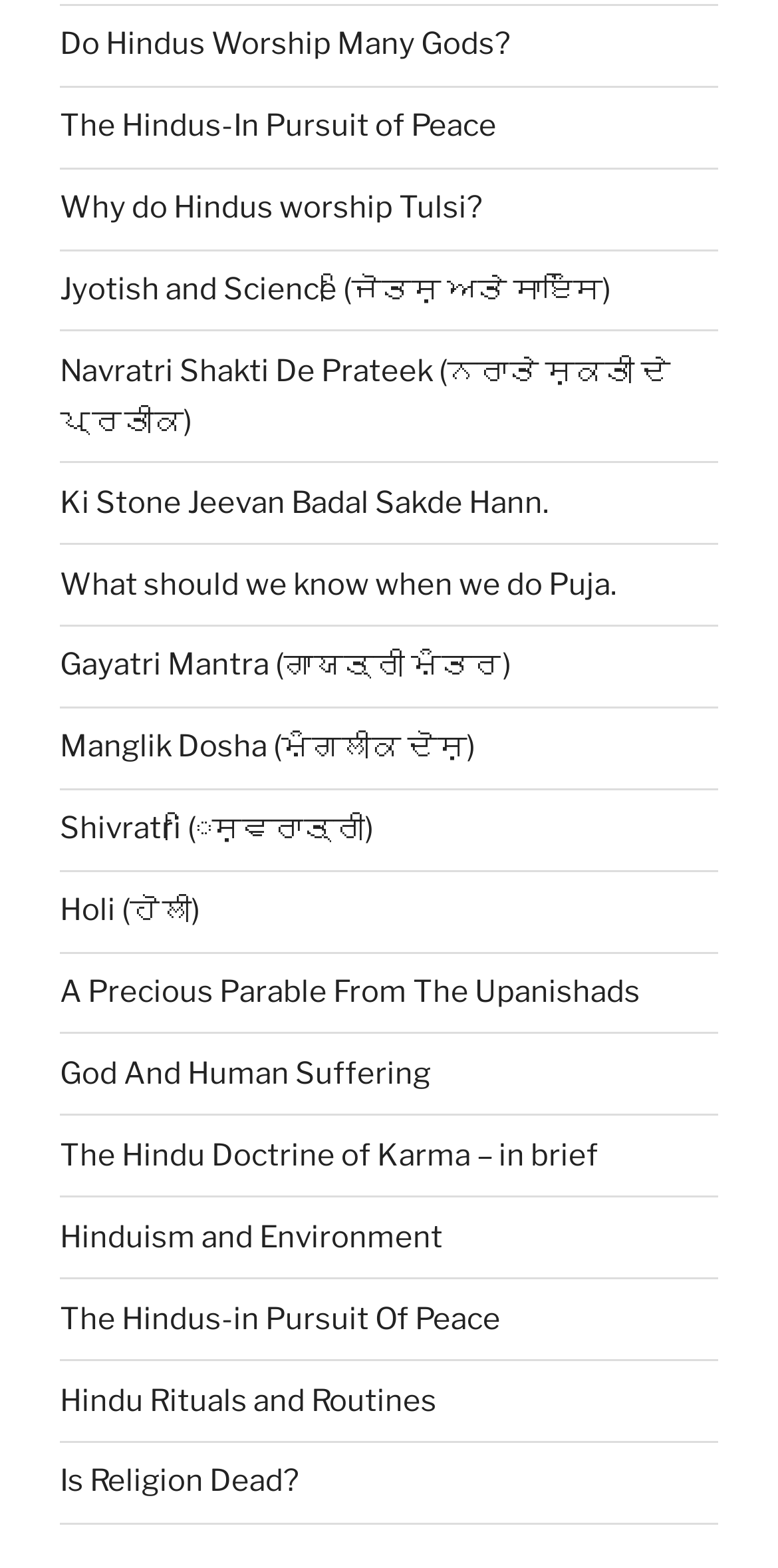Locate the bounding box coordinates of the clickable area needed to fulfill the instruction: "Click on the link 'Do Hindus Worship Many Gods?'".

[0.077, 0.017, 0.656, 0.04]